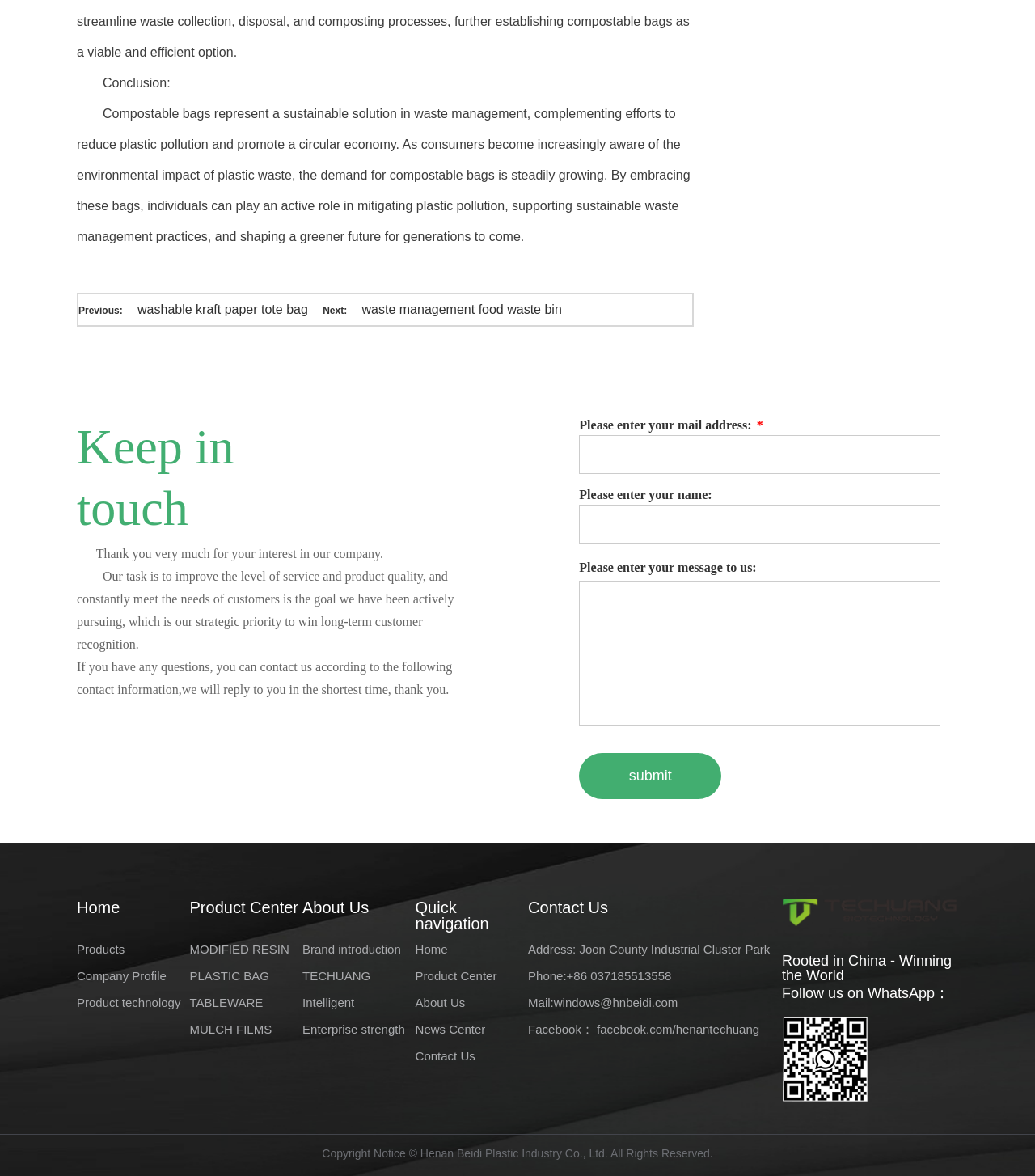What can you contact the company for?
From the image, respond using a single word or phrase.

Questions